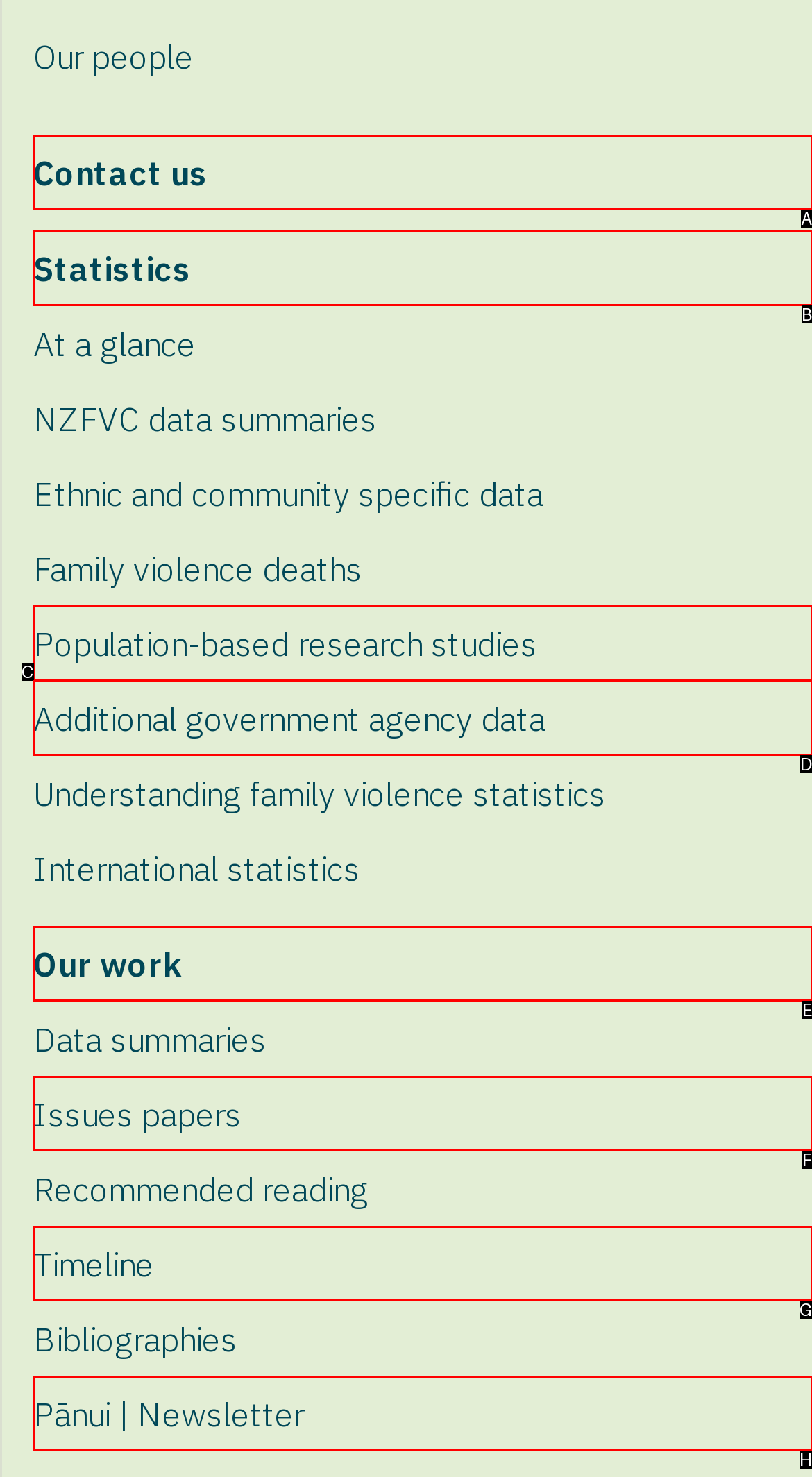To complete the task: View statistics, select the appropriate UI element to click. Respond with the letter of the correct option from the given choices.

B